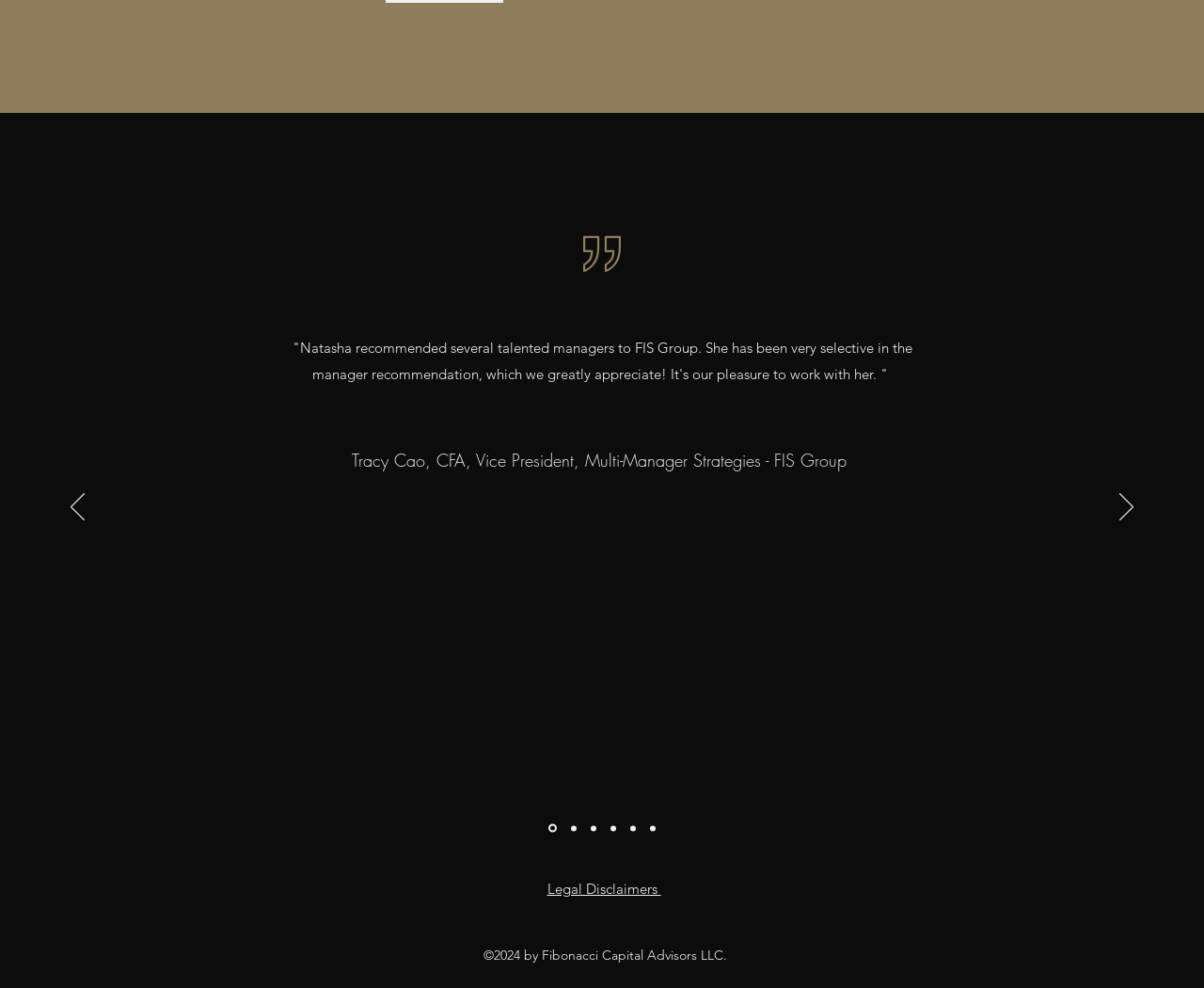Please answer the following question using a single word or phrase: 
How many links are there at the bottom of the page?

1